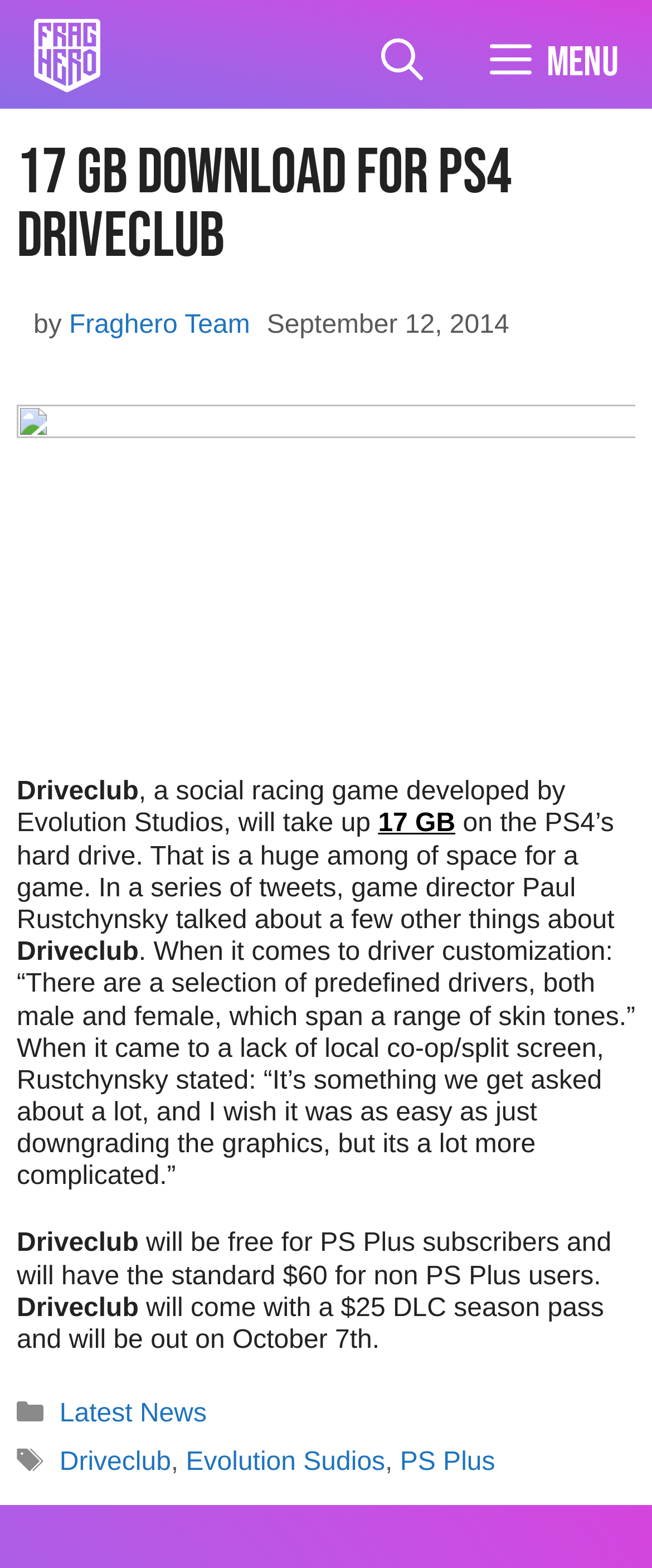Determine the bounding box coordinates of the area to click in order to meet this instruction: "Open the menu".

[0.7, 0.0, 1.0, 0.069]